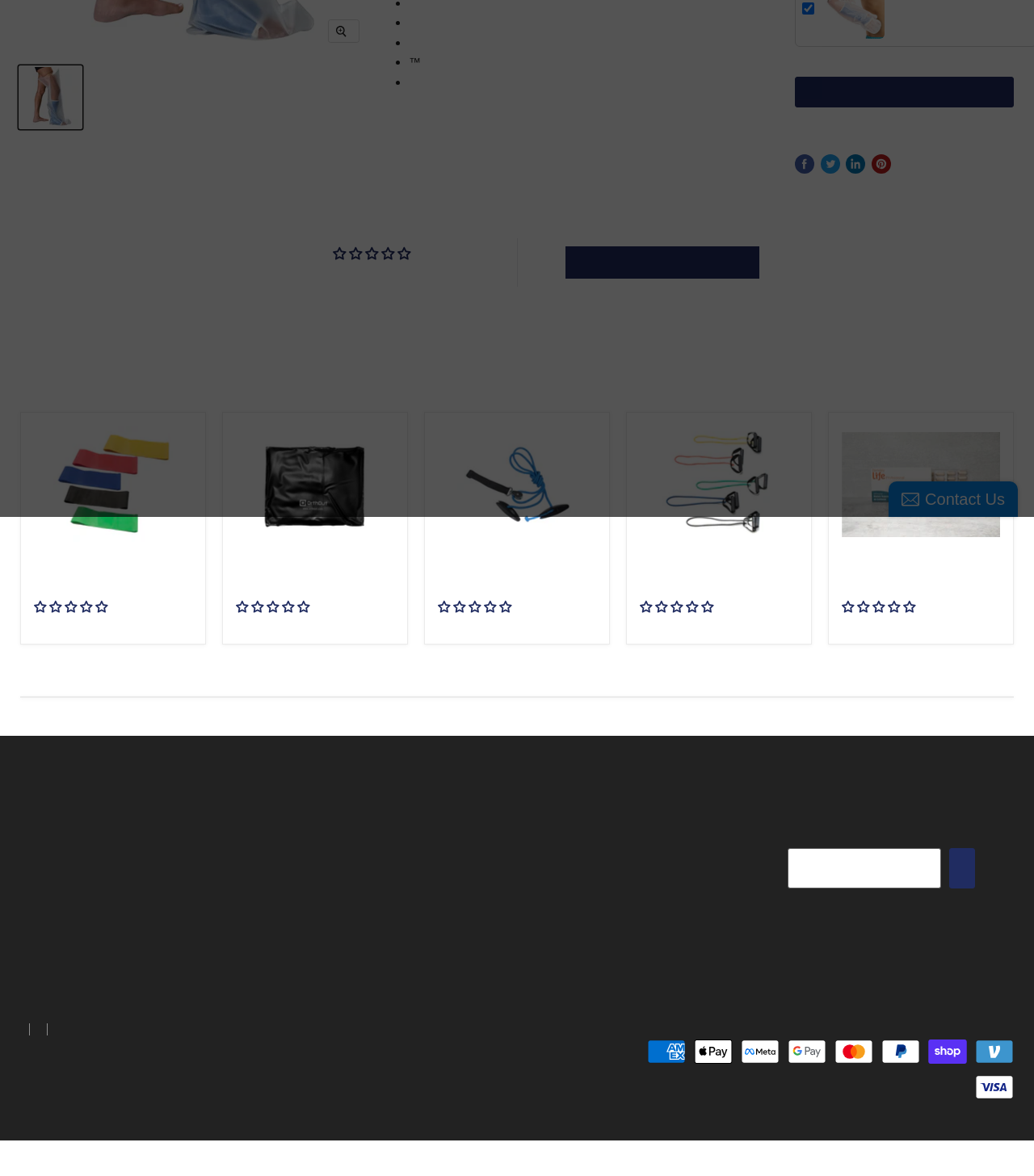Identify the bounding box for the UI element described as: "Share on Facebook". Ensure the coordinates are four float numbers between 0 and 1, formatted as [left, top, right, bottom].

[0.769, 0.131, 0.788, 0.148]